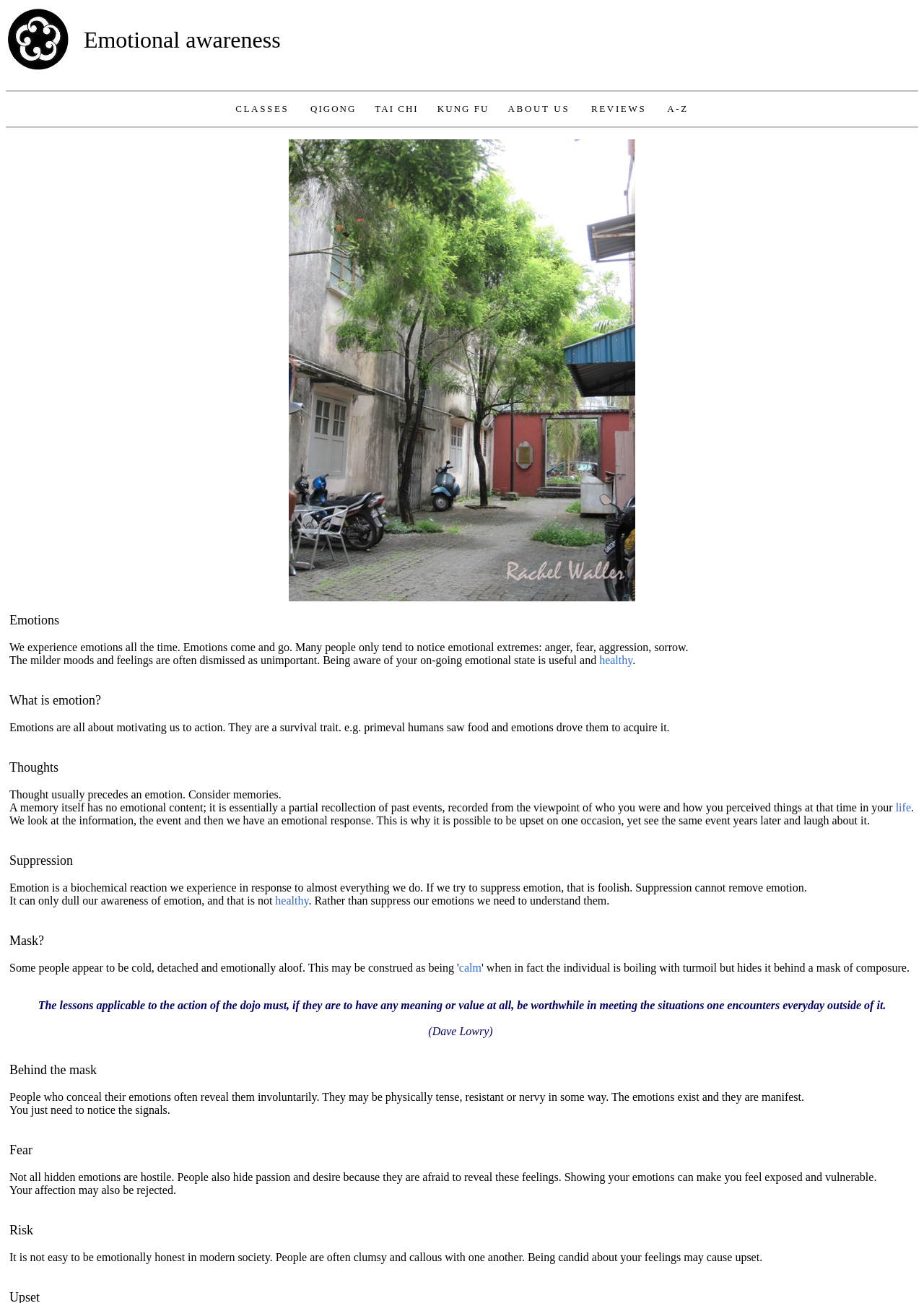What happens when we suppress emotions?
Refer to the image and provide a one-word or short phrase answer.

Dull awareness